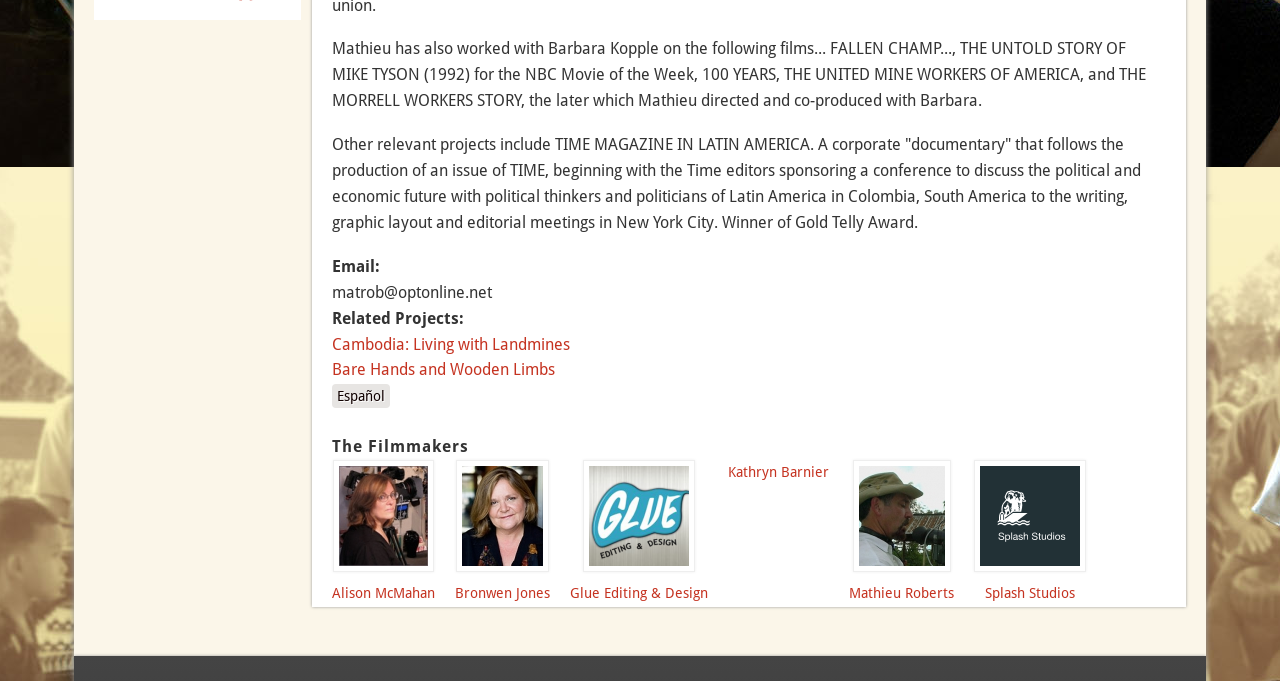Identify and provide the bounding box coordinates of the UI element described: "aquarium design". The coordinates should be formatted as [left, top, right, bottom], with each number being a float between 0 and 1.

None